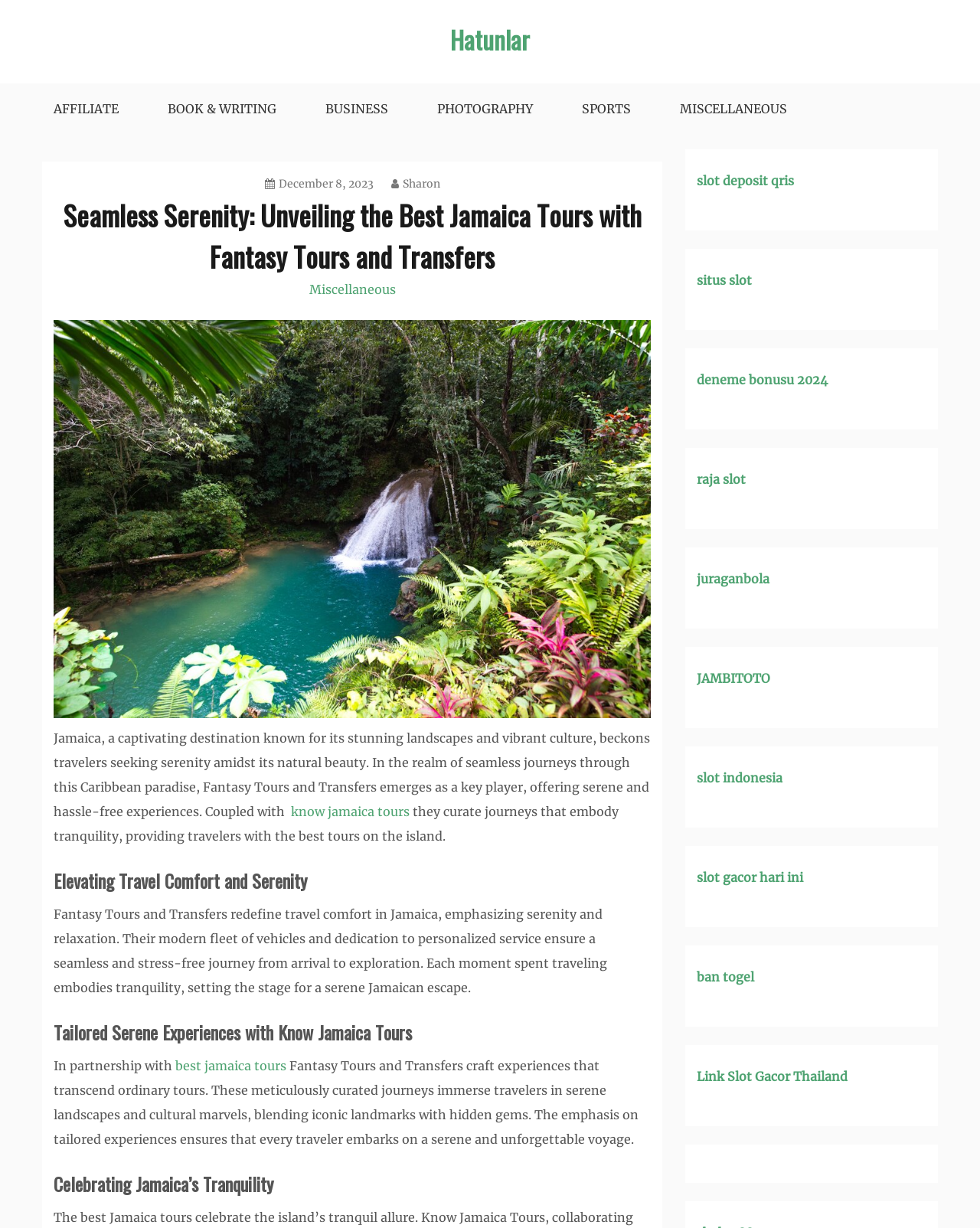Please identify the bounding box coordinates of the region to click in order to complete the given instruction: "Visit 'AFFILIATE' page". The coordinates should be four float numbers between 0 and 1, i.e., [left, top, right, bottom].

[0.031, 0.068, 0.145, 0.109]